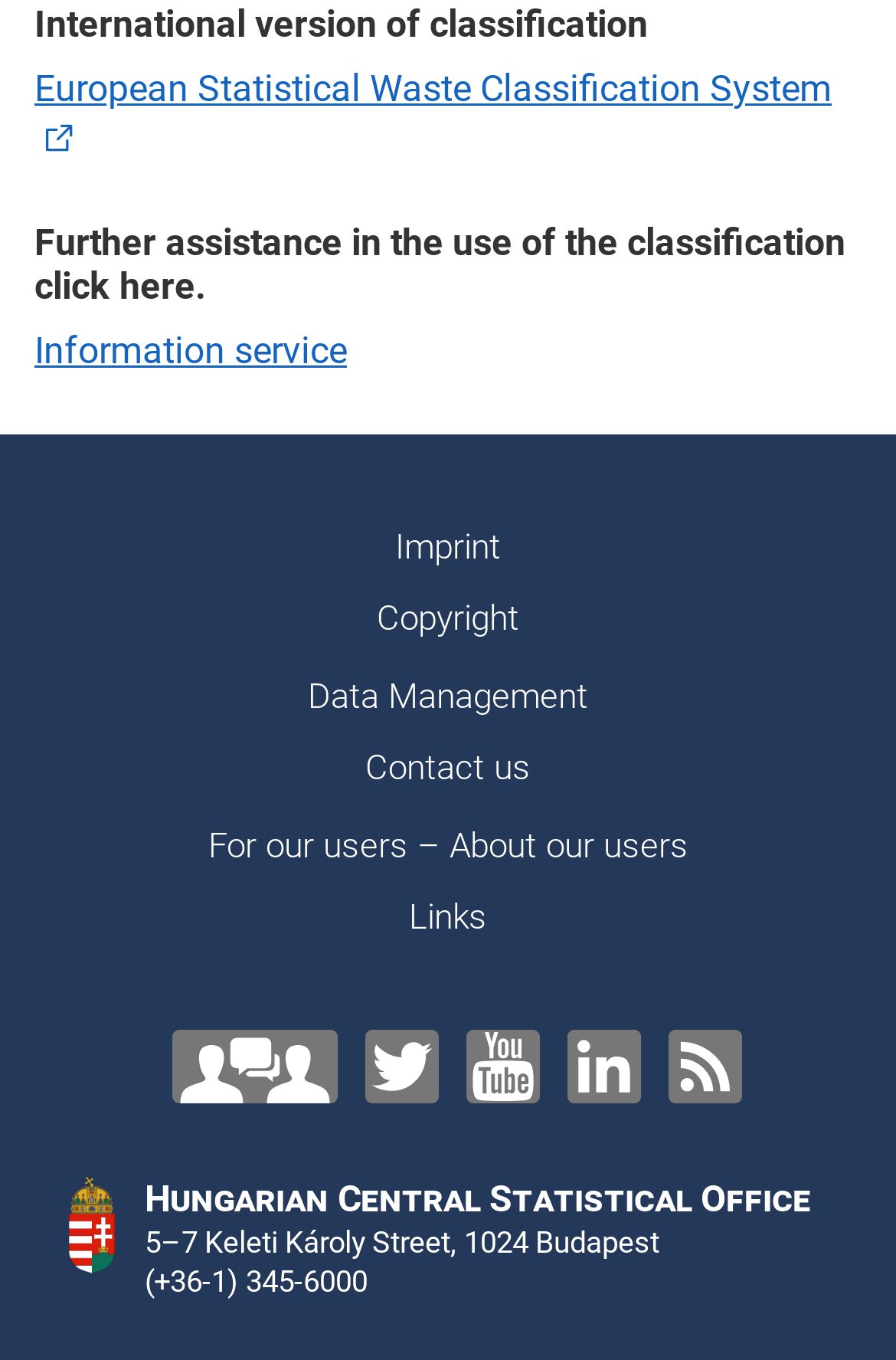Provide a one-word or short-phrase answer to the question:
What is the image located at the bottom of the webpage?

Coat of arms of Hungary